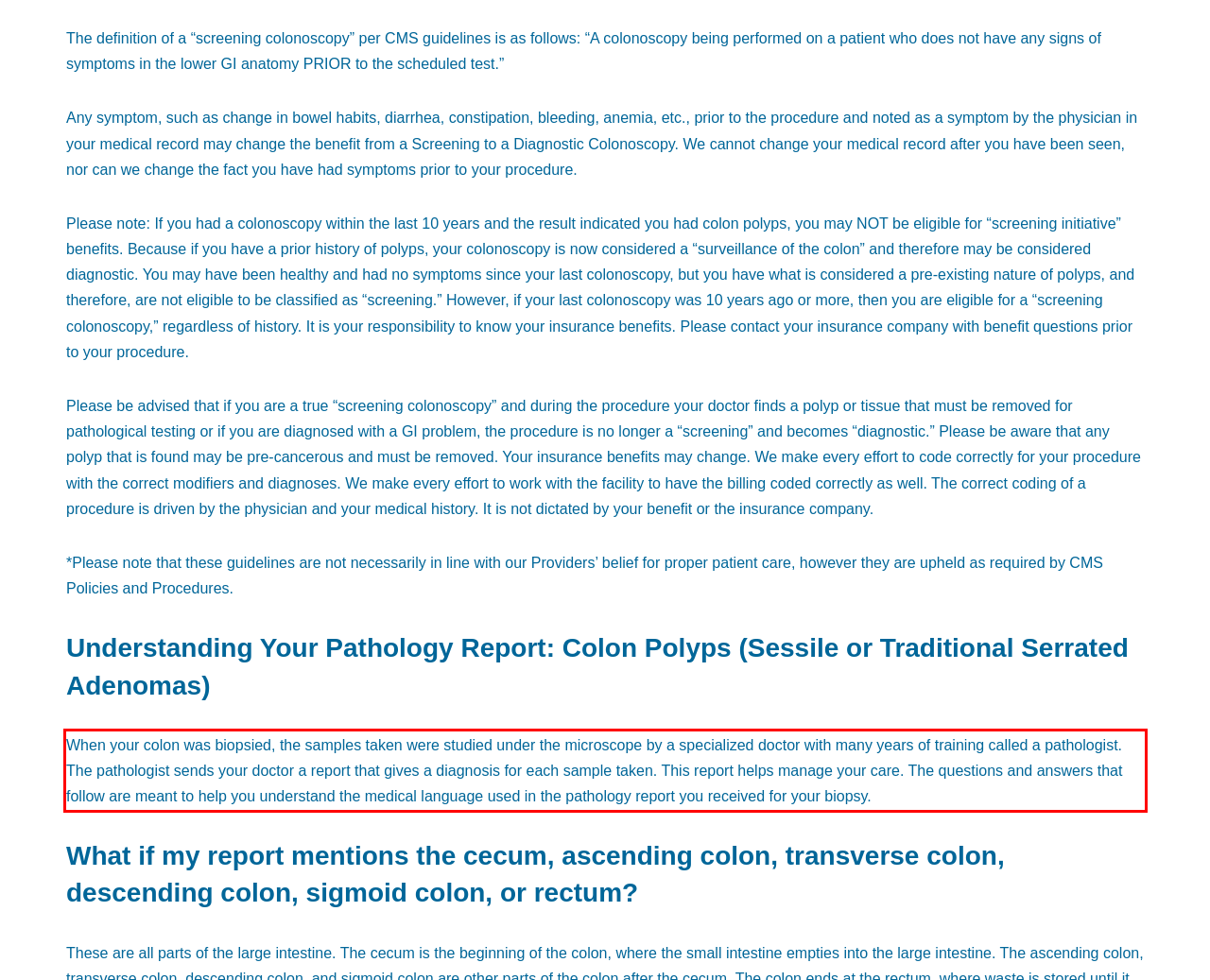In the given screenshot, locate the red bounding box and extract the text content from within it.

When your colon was biopsied, the samples taken were studied under the microscope by a specialized doctor with many years of training called a pathologist. The pathologist sends your doctor a report that gives a diagnosis for each sample taken. This report helps manage your care. The questions and answers that follow are meant to help you understand the medical language used in the pathology report you received for your biopsy.